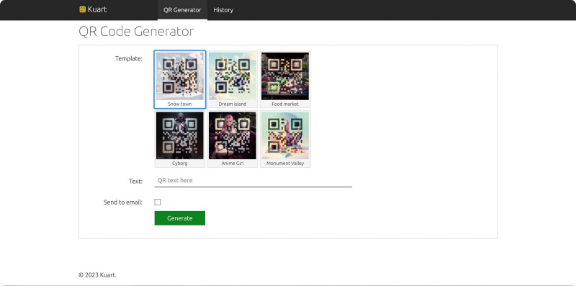How many templates are displayed prominently?
Based on the screenshot, answer the question with a single word or phrase.

6